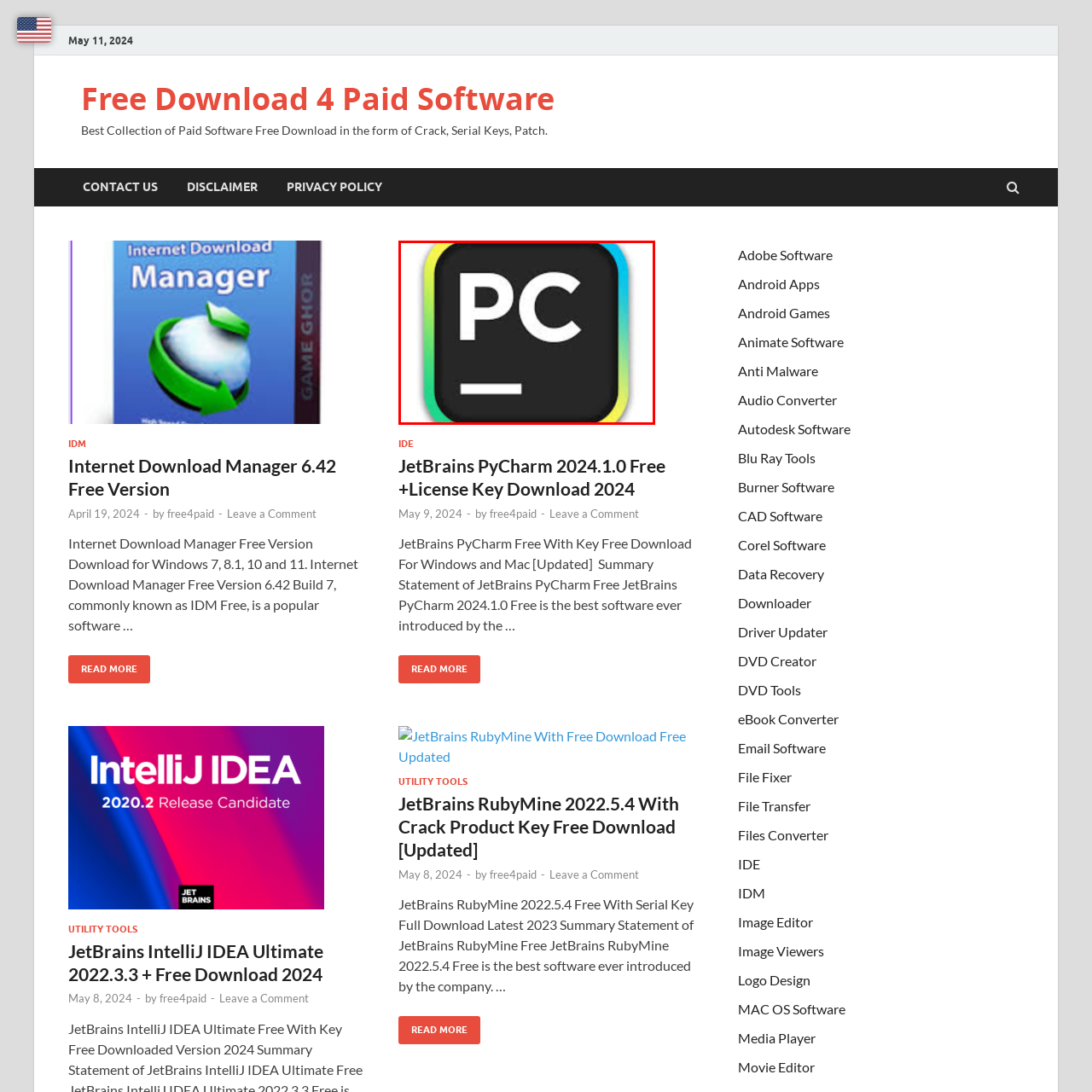What is the purpose of the software?
Inspect the image enclosed within the red bounding box and provide a detailed answer to the question, using insights from the image.

The caption states that the software is widely used by developers for creating professional Python applications, which implies that the primary purpose of the software is to facilitate the development of professional Python applications.